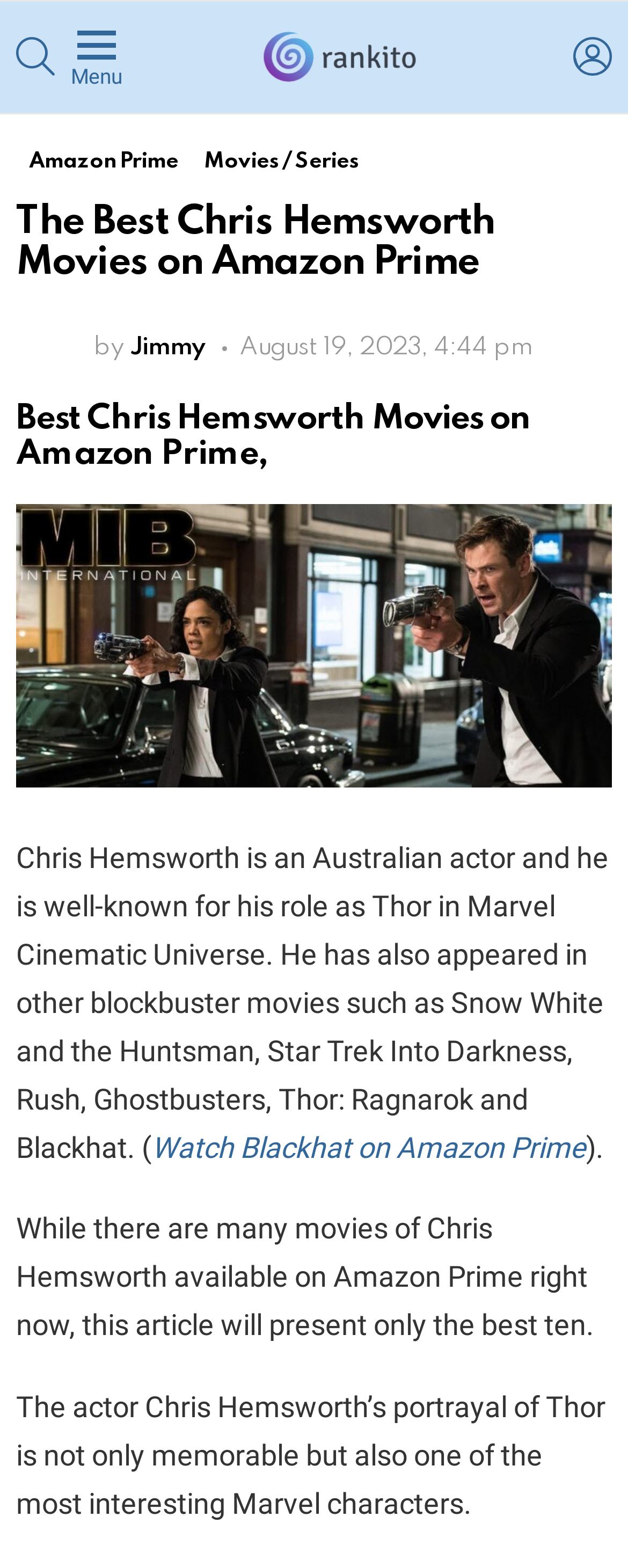Please give a succinct answer to the question in one word or phrase:
How many movies of Chris Hemsworth are presented in this article?

ten